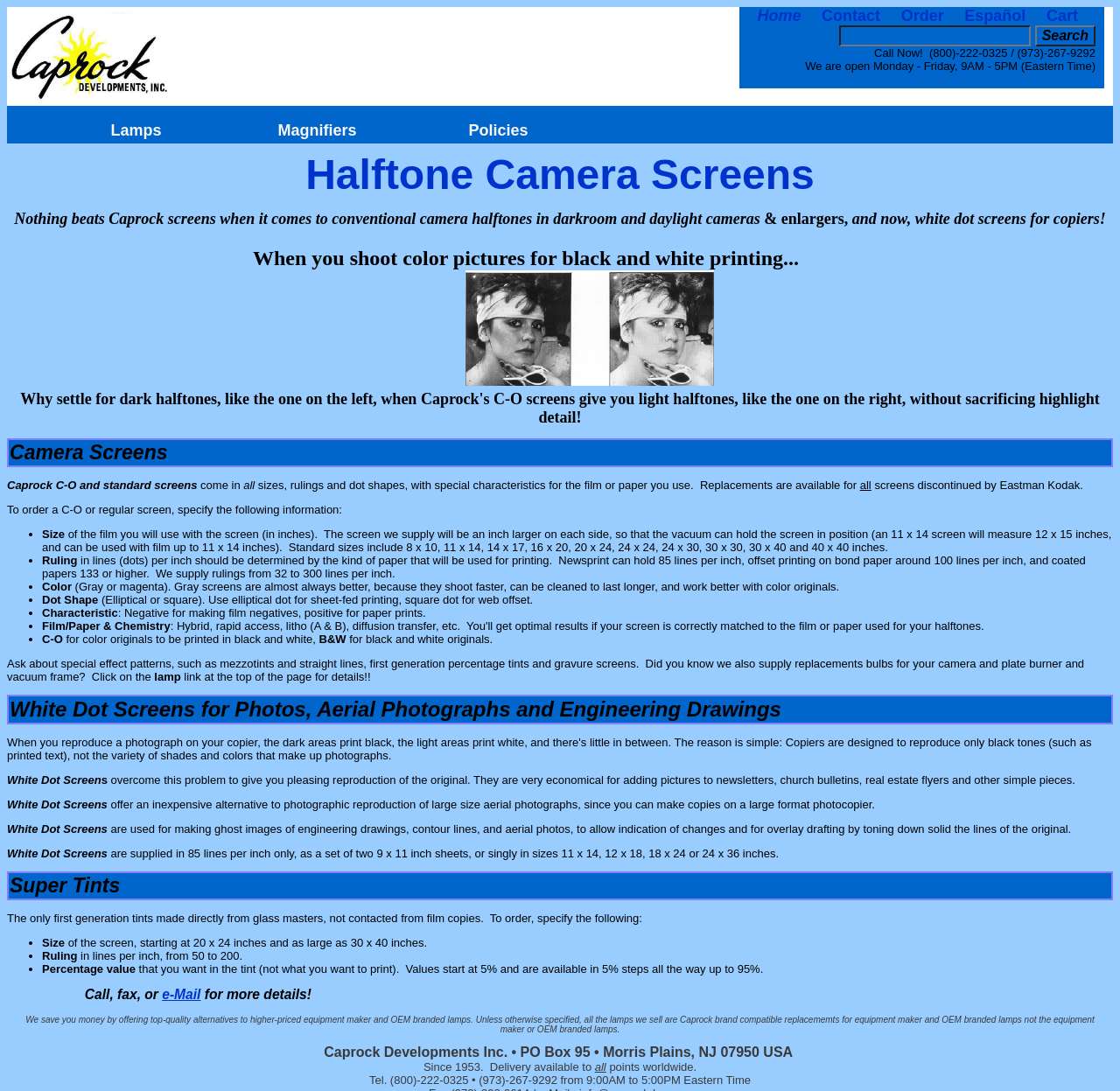What is the range of rulings available for Super Tints?
Please use the image to deliver a detailed and complete answer.

According to the webpage, the rulings available for Super Tints range from 50 to 200 lines per inch, which can be specified when ordering a Super Tint.